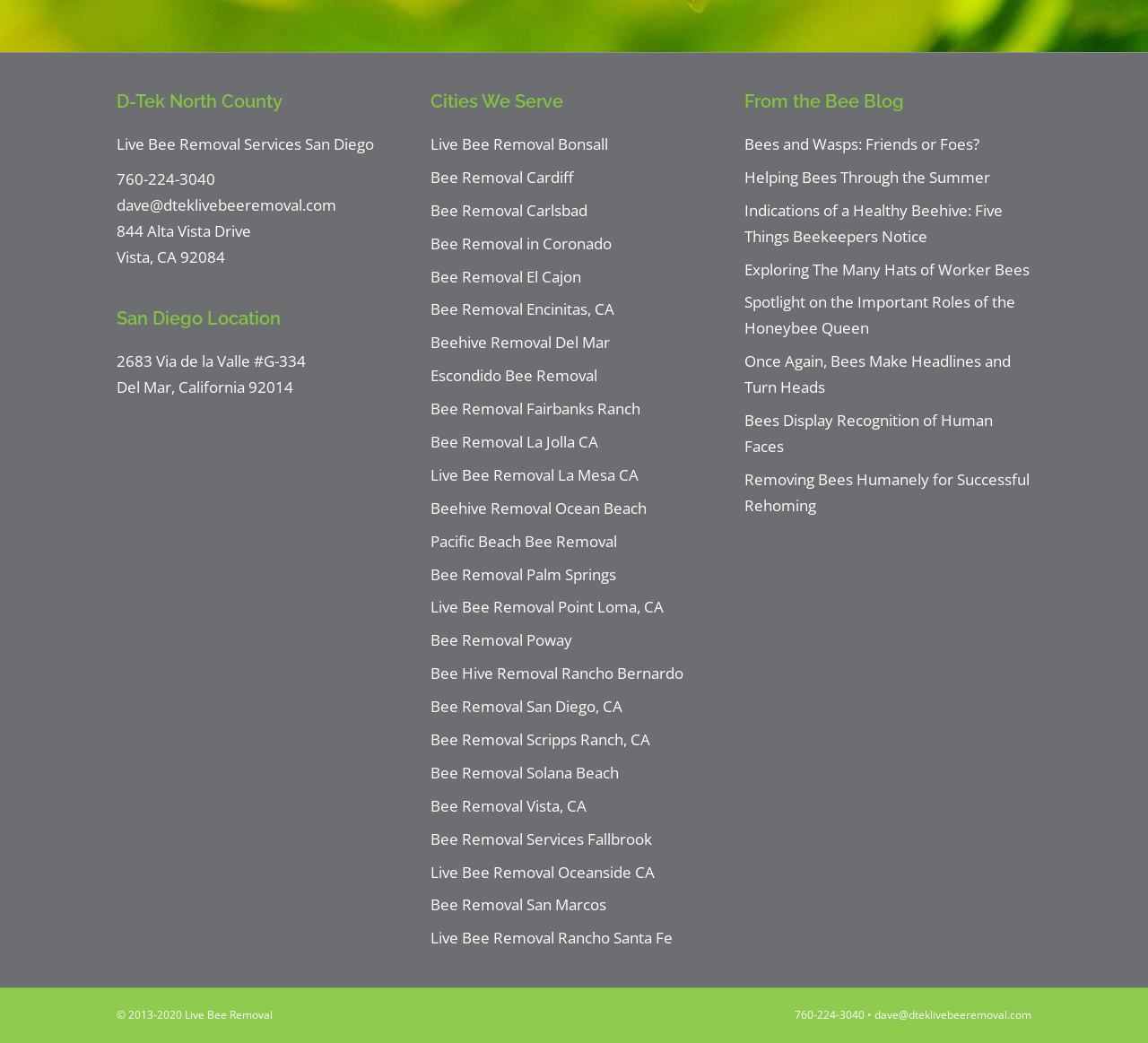Please mark the bounding box coordinates of the area that should be clicked to carry out the instruction: "Send an email to dave@dteklivebeeremoval.com".

[0.762, 0.966, 0.898, 0.98]